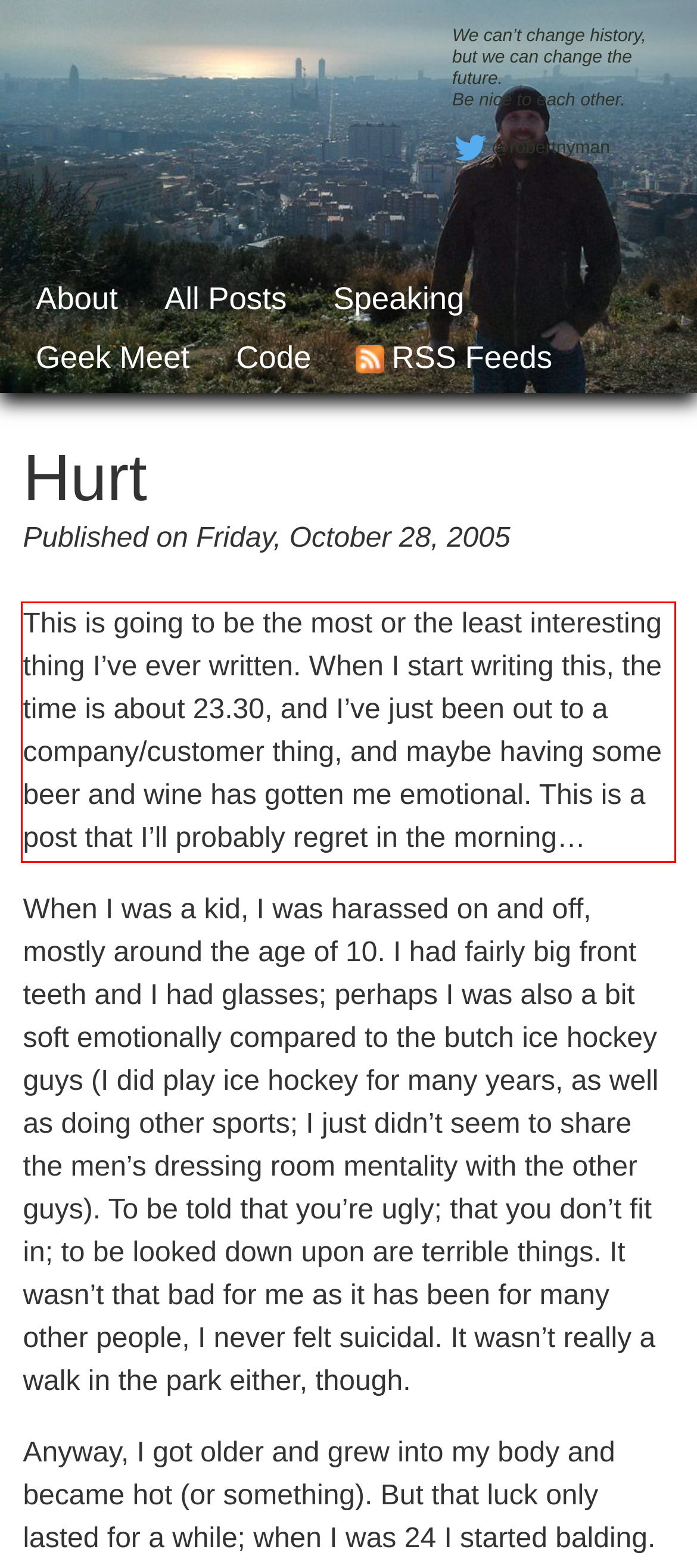Please perform OCR on the text within the red rectangle in the webpage screenshot and return the text content.

This is going to be the most or the least interesting thing I’ve ever written. When I start writing this, the time is about 23.30, and I’ve just been out to a company/customer thing, and maybe having some beer and wine has gotten me emotional. This is a post that I’ll probably regret in the morning…